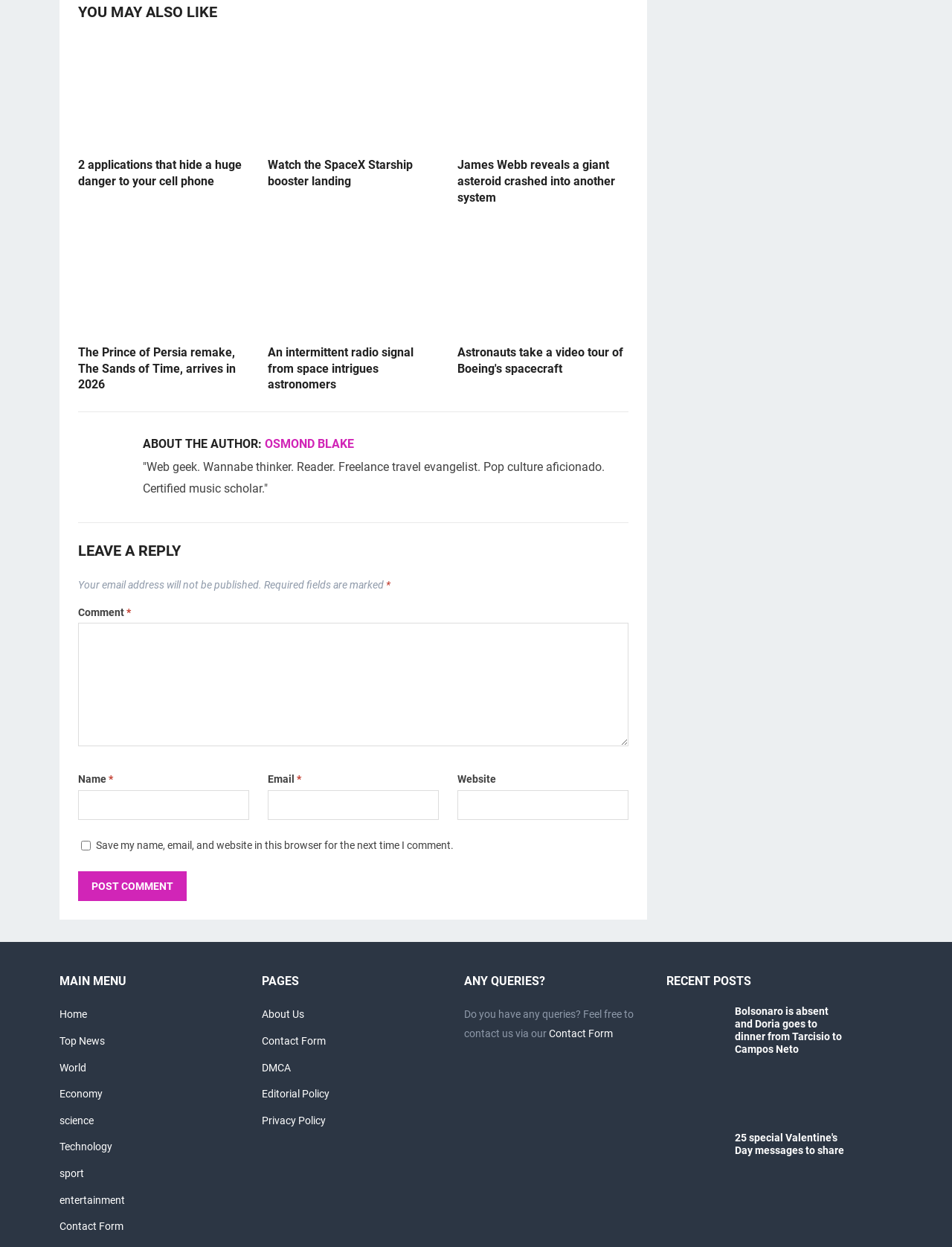Could you provide the bounding box coordinates for the portion of the screen to click to complete this instruction: "Click on the '2 applications that hide a huge danger to your cell phone' link"?

[0.082, 0.03, 0.262, 0.12]